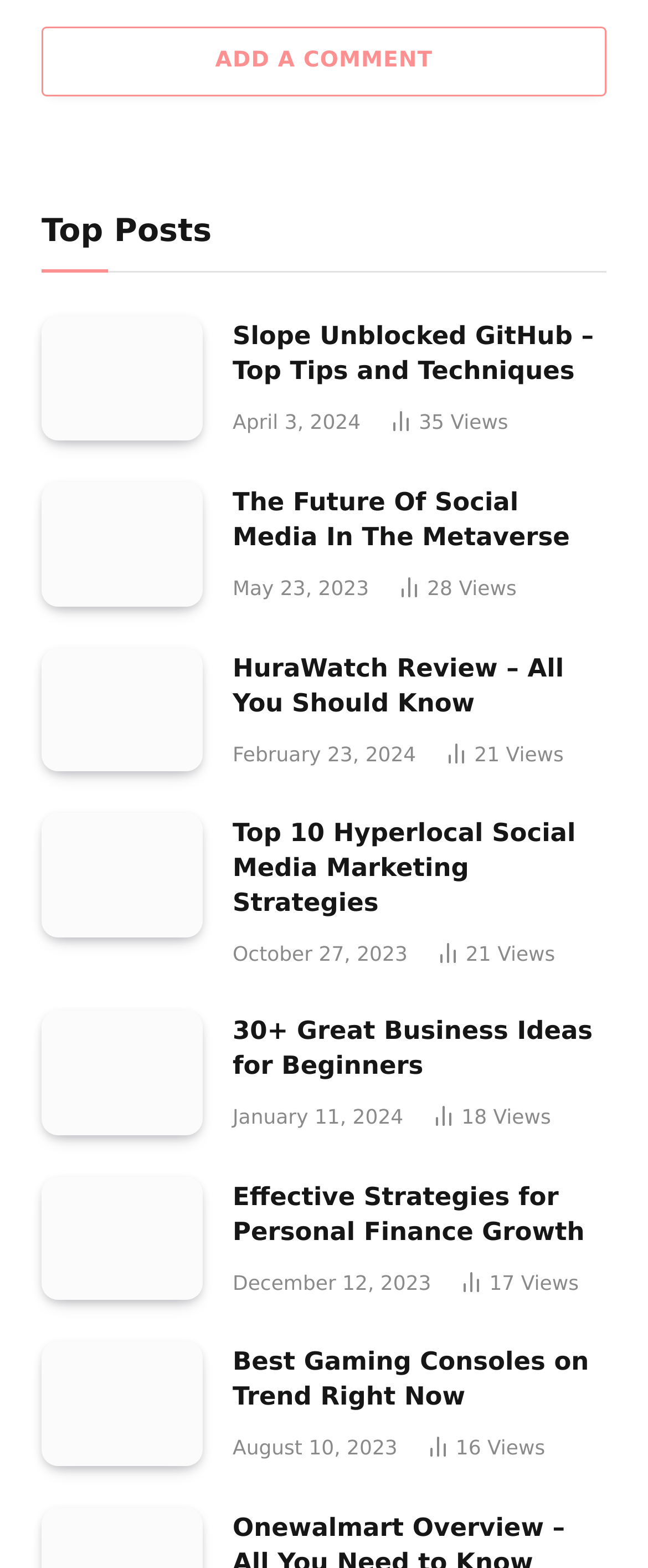Could you find the bounding box coordinates of the clickable area to complete this instruction: "View the article 'The Future Of Social Media In The Metaverse'"?

[0.359, 0.309, 0.936, 0.354]